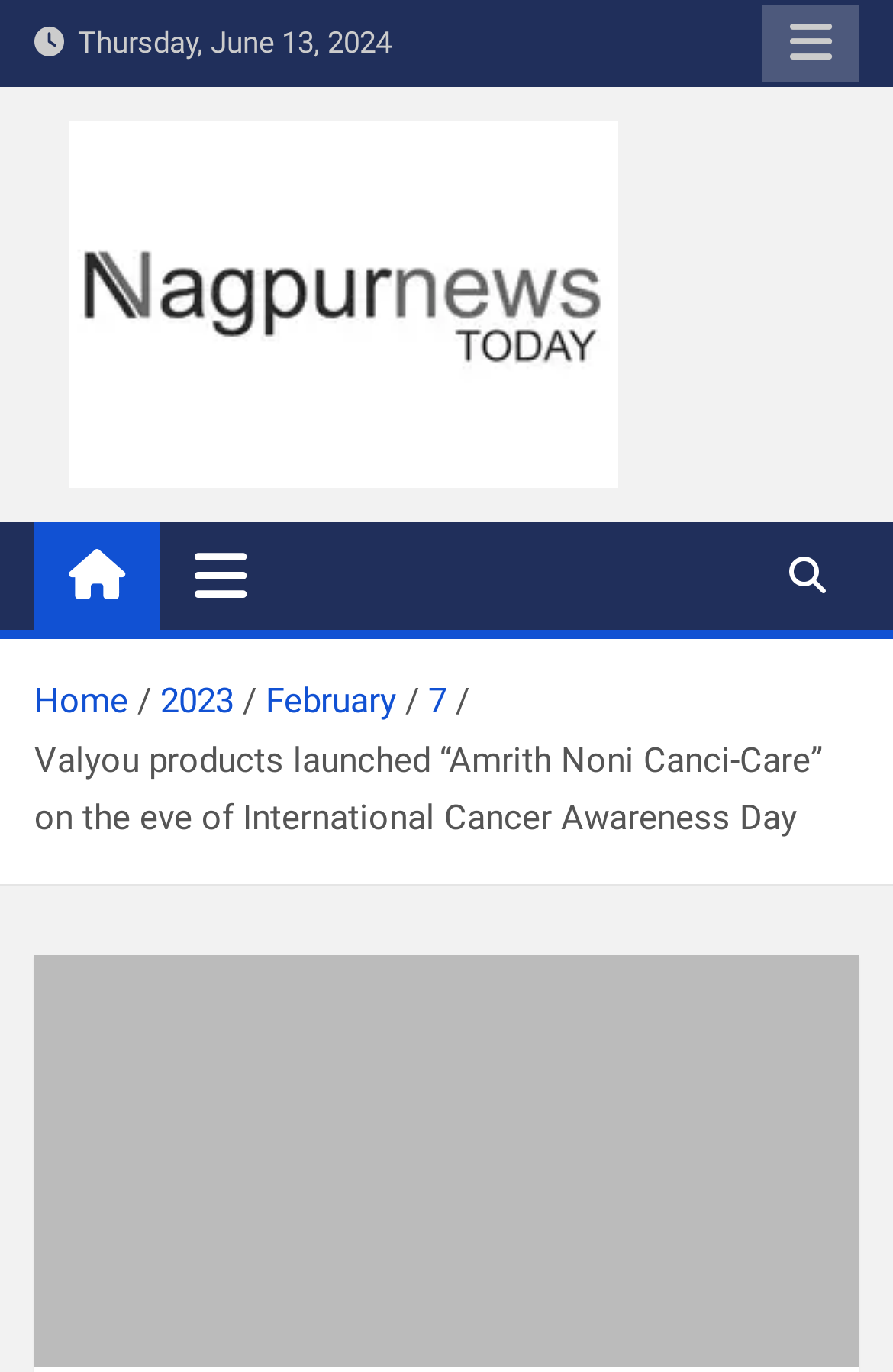Provide a thorough and detailed response to the question by examining the image: 
What is the name of the product launched by Valyou?

I found the name of the product launched by Valyou by looking at the static text element that says 'Valyou products launched “Amrith Noni Canci-Care” on the eve of International Cancer Awareness Day'.